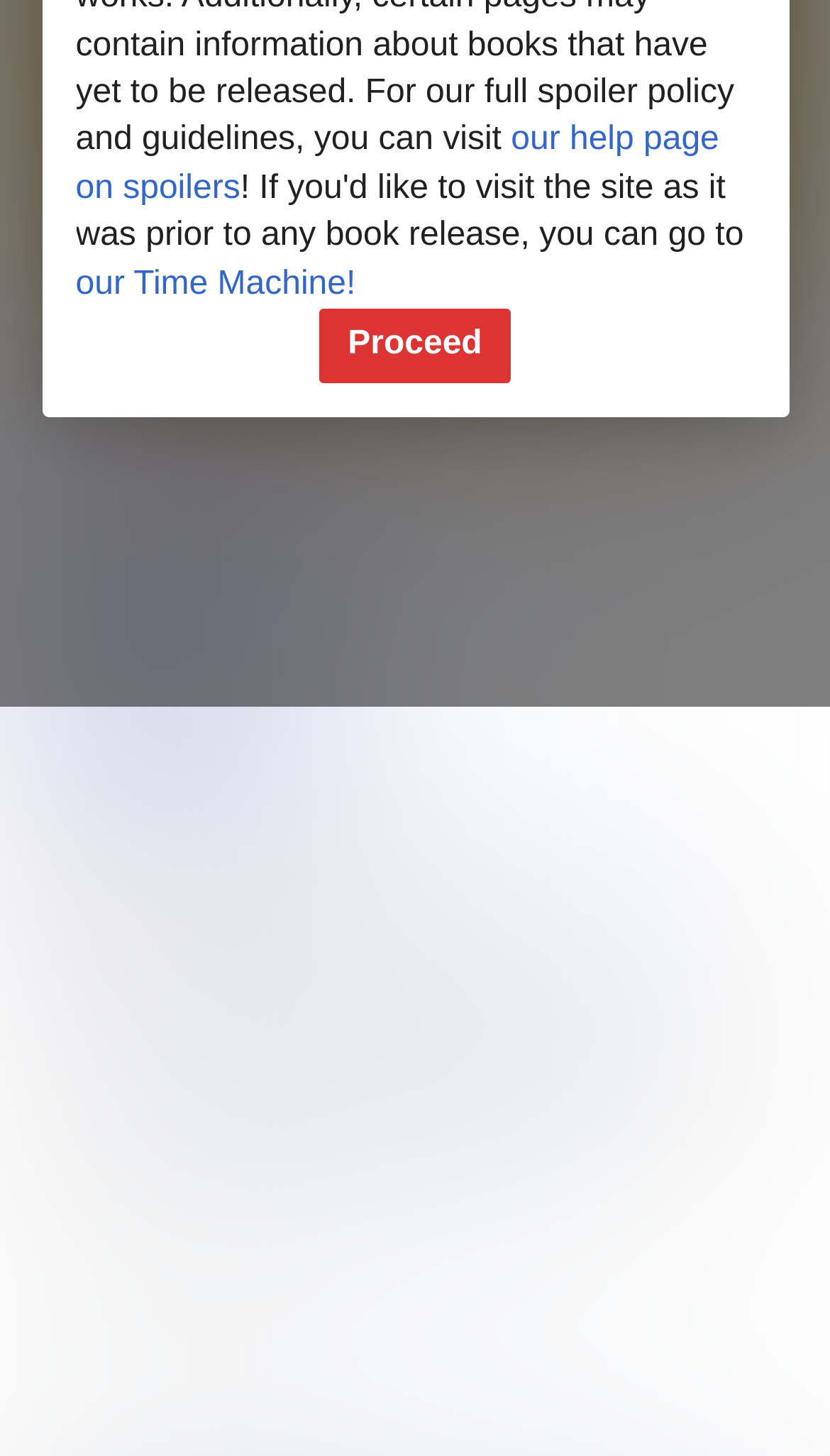Bounding box coordinates are specified in the format (top-left x, top-left y, bottom-right x, bottom-right y). All values are floating point numbers bounded between 0 and 1. Please provide the bounding box coordinate of the region this sentence describes: our help page on spoilers

[0.091, 0.084, 0.867, 0.142]